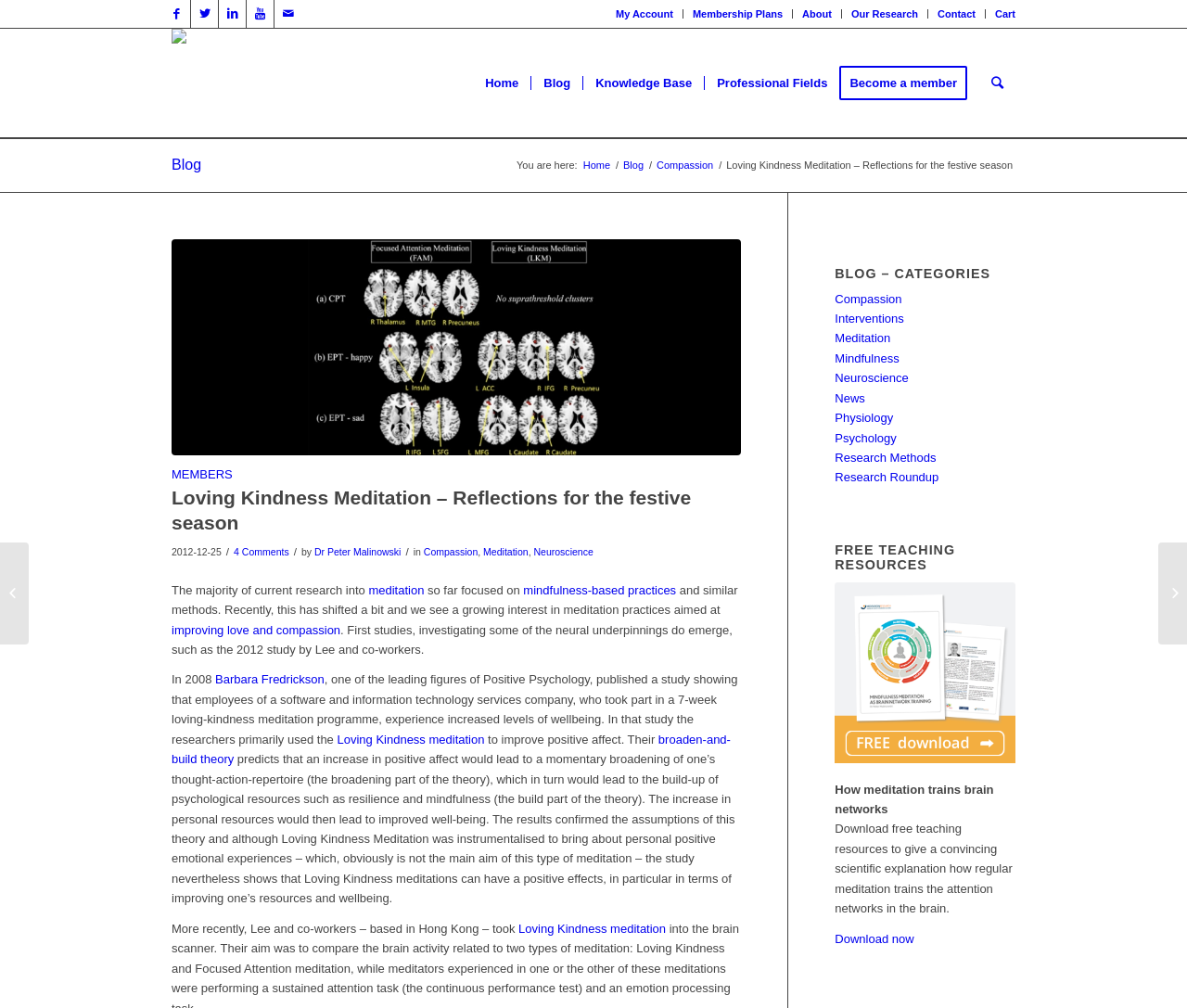Find the bounding box coordinates for the area that should be clicked to accomplish the instruction: "View the 'Meditation Research' page".

[0.145, 0.029, 0.25, 0.136]